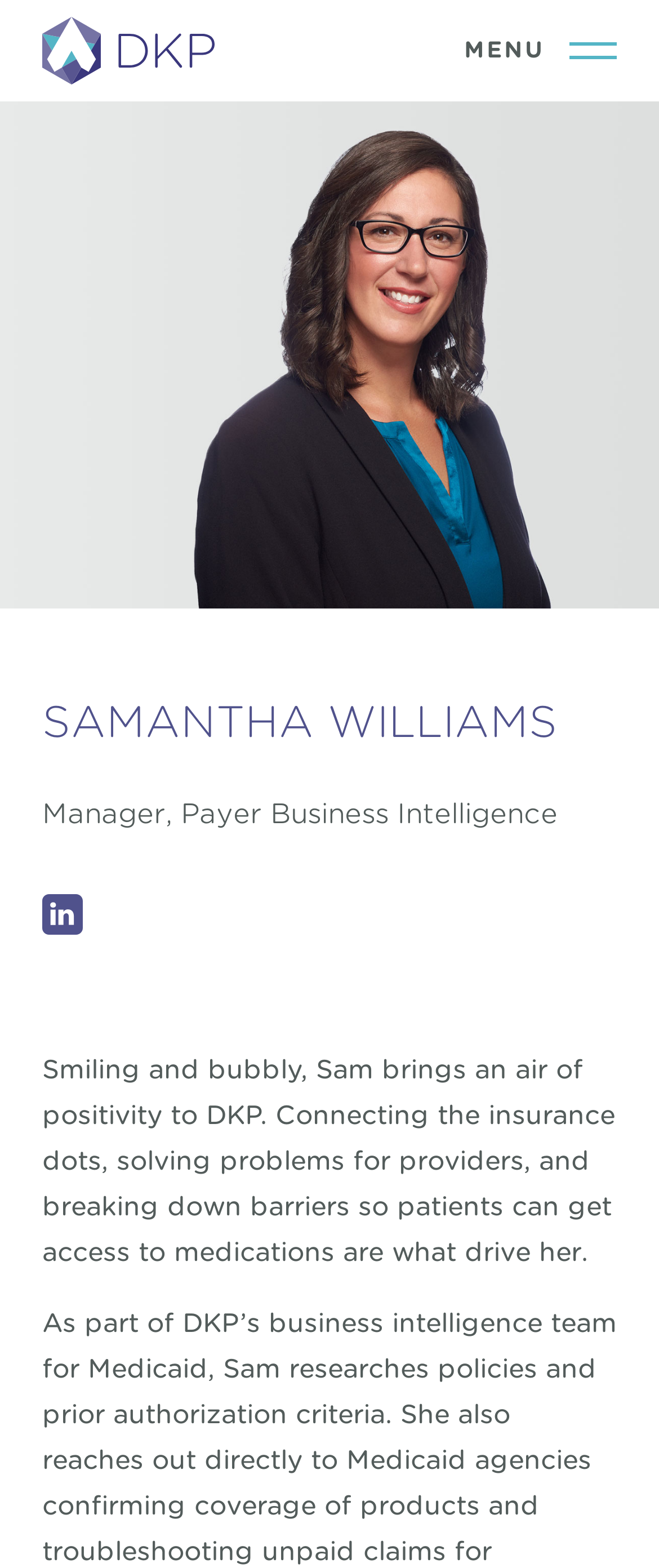What is the tone of Samantha Williams' personality?
Answer the question in a detailed and comprehensive manner.

The webpage describes Samantha Williams as 'smiling and bubbly' which suggests that she has a positive personality, as mentioned in the StaticText element with bounding box coordinates [0.064, 0.672, 0.933, 0.808].